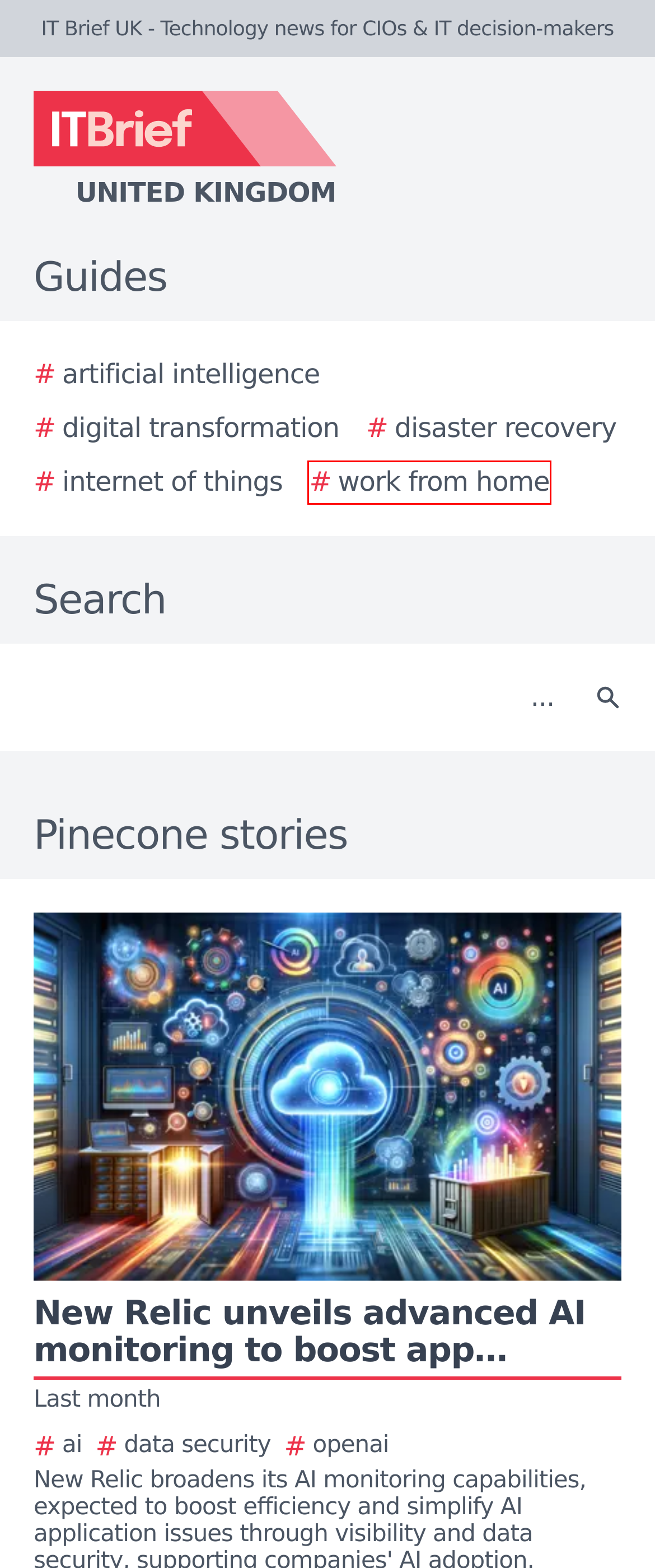A screenshot of a webpage is given with a red bounding box around a UI element. Choose the description that best matches the new webpage shown after clicking the element within the red bounding box. Here are the candidates:
A. The 2024 Ultimate Guide to Work from Home
B. The 2024 Ultimate Guide to Digital Transformation
C. The 2024 Ultimate Guide to Artificial Intelligence
D. TelcoNews UK - Telecommunications news for ICT decision-makers
E. The 2024 Ultimate Guide to Internet of Things
F. IT Brief UK - Media kit
G. CMOtech UK - Technology news for CMOs & marketing decision-makers
H. TechDay UK - The United Kingdom's, technology news network

A